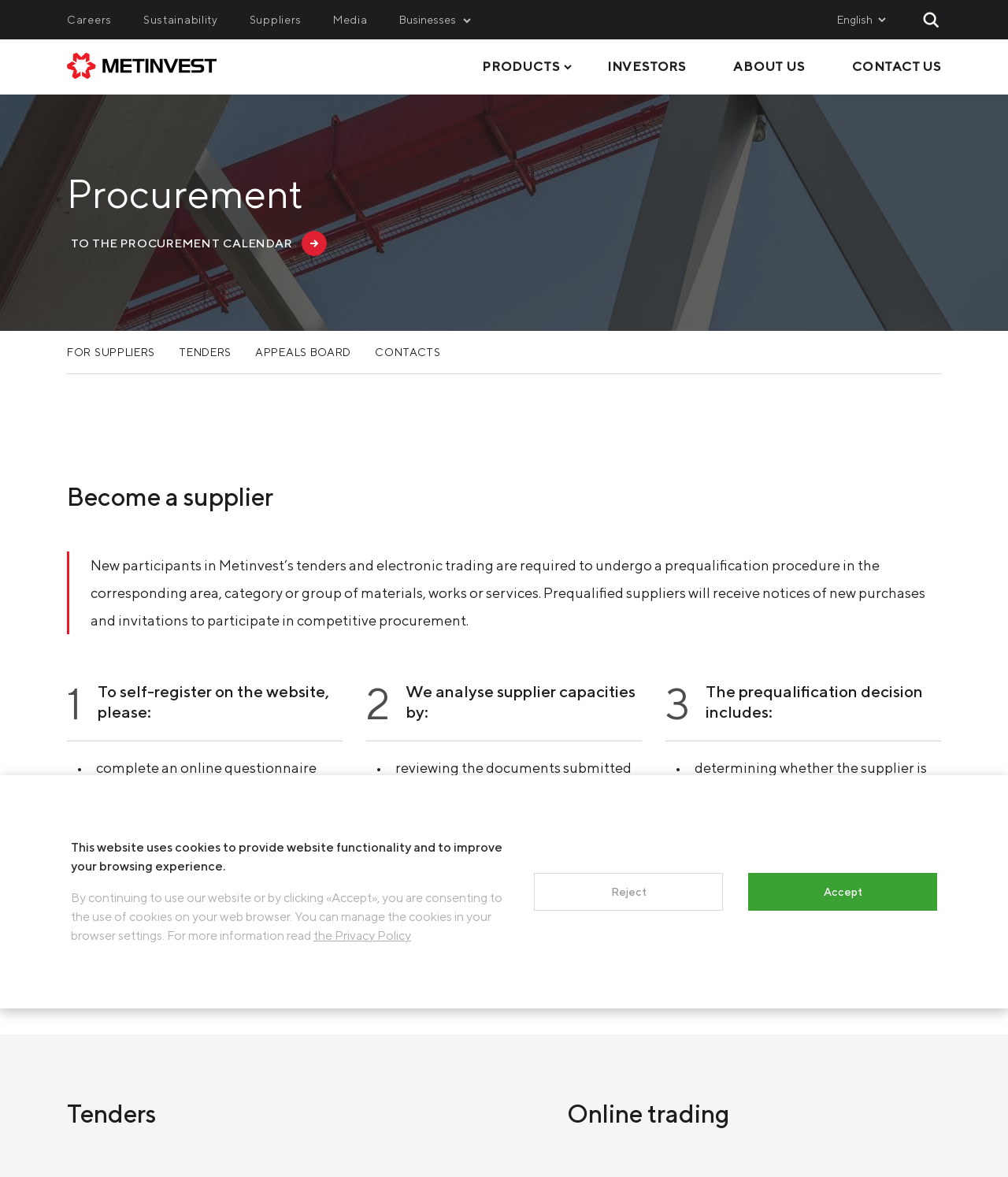Locate the bounding box coordinates of the area to click to fulfill this instruction: "Learn about 'Metinvest-Promservice'". The bounding box should be presented as four float numbers between 0 and 1, in the order [left, top, right, bottom].

[0.529, 0.1, 0.666, 0.11]